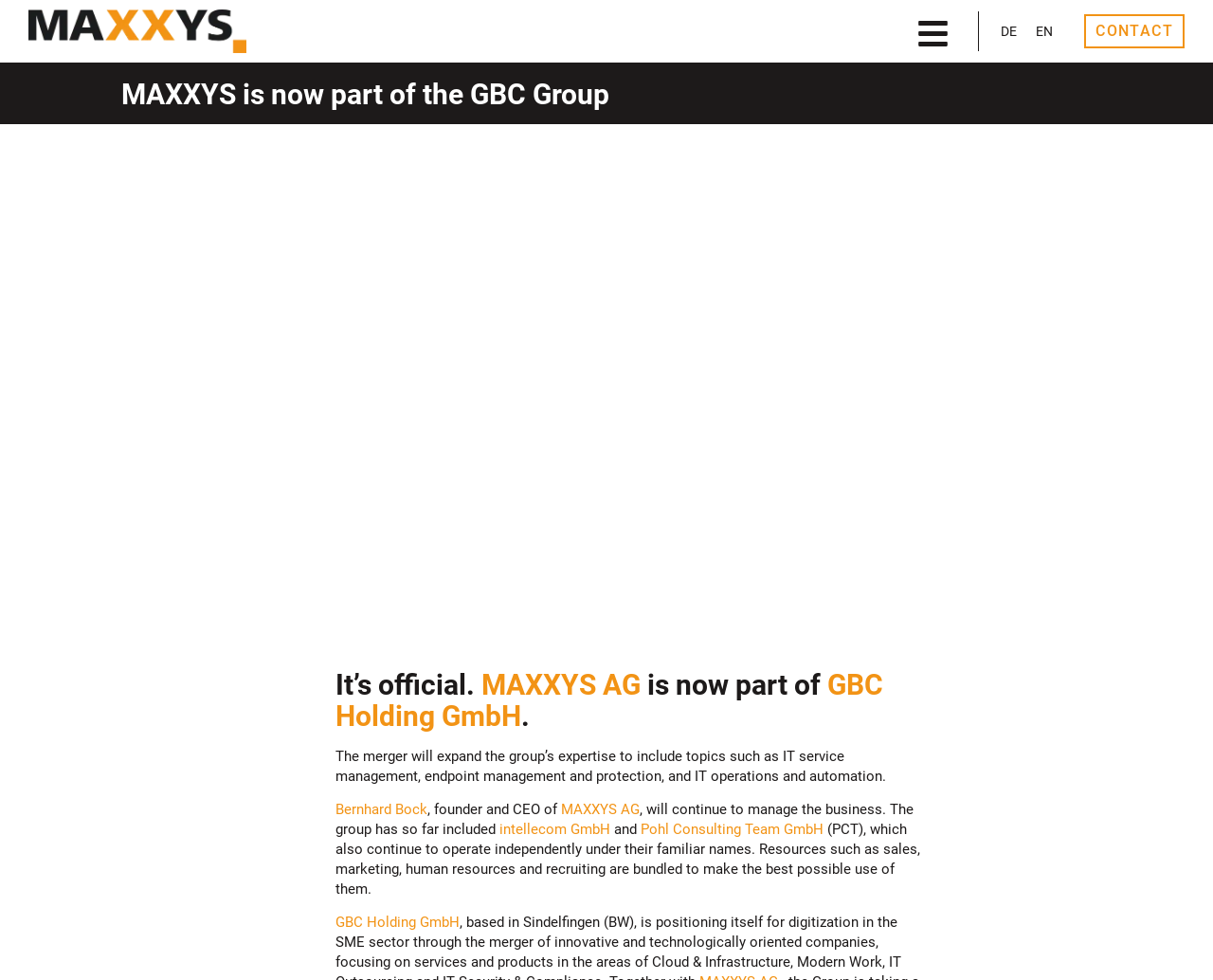Locate the bounding box coordinates of the element I should click to achieve the following instruction: "Click the DE link".

[0.817, 0.019, 0.846, 0.045]